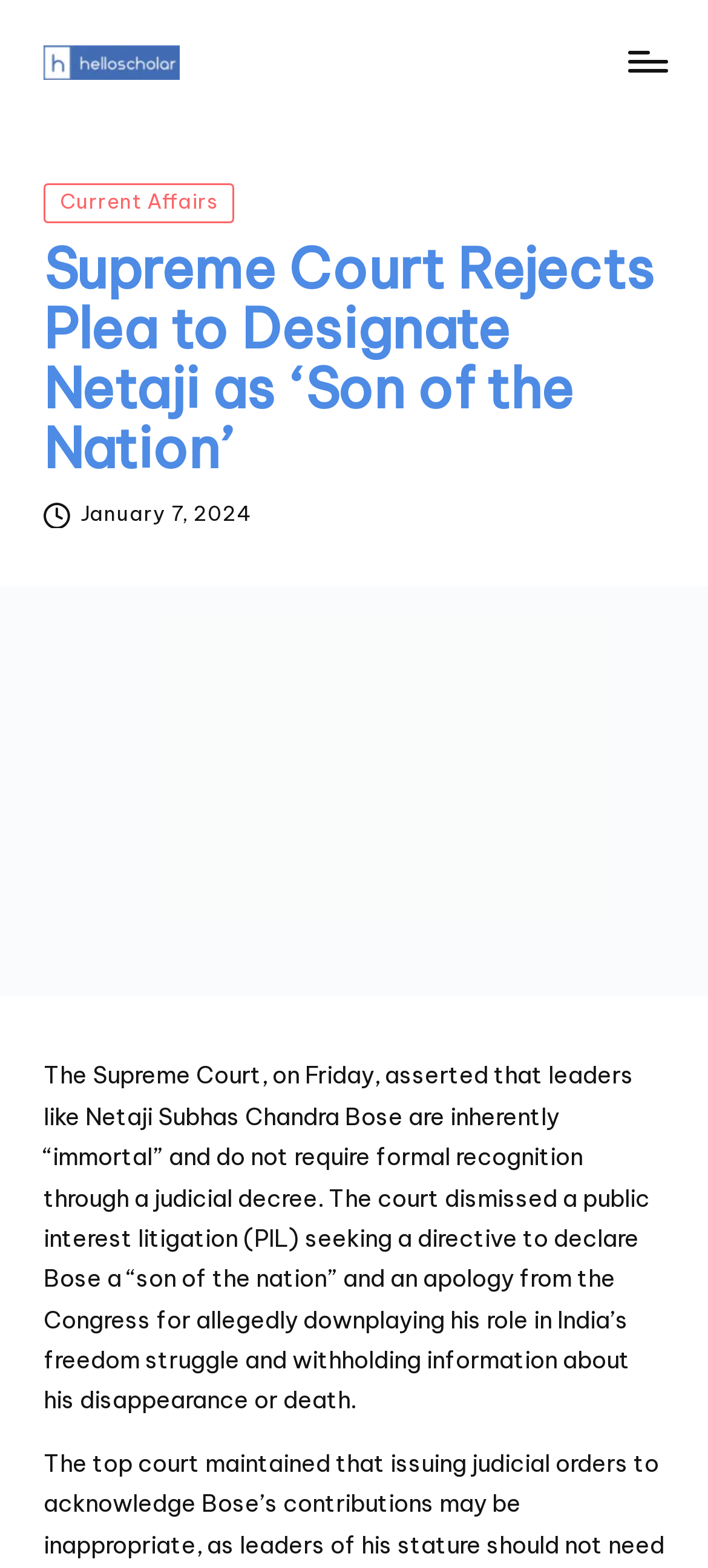What is the role of the button with the text 'Menu'?
Use the image to give a comprehensive and detailed response to the question.

I inferred the role of the button by looking at its description 'Menu' and its relationship with the element 'bloglo-primary-nav', which suggests that it controls the navigation.